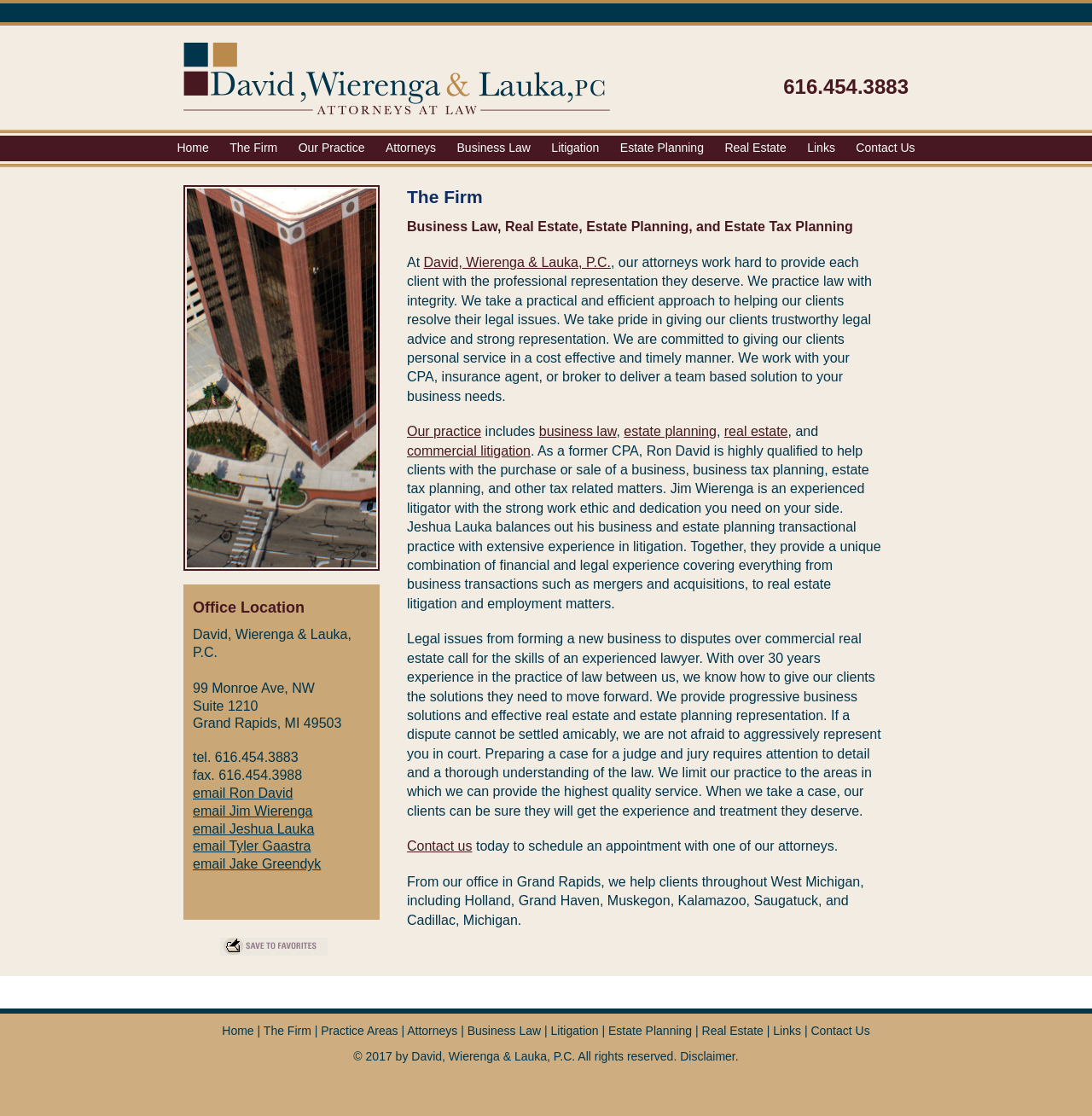What is the name of the law firm?
We need a detailed and meticulous answer to the question.

I found the name of the law firm by looking at the top left corner of the webpage, where it says 'David, Wierenga & Lauka, P.C.' next to the image of the law firm's logo.